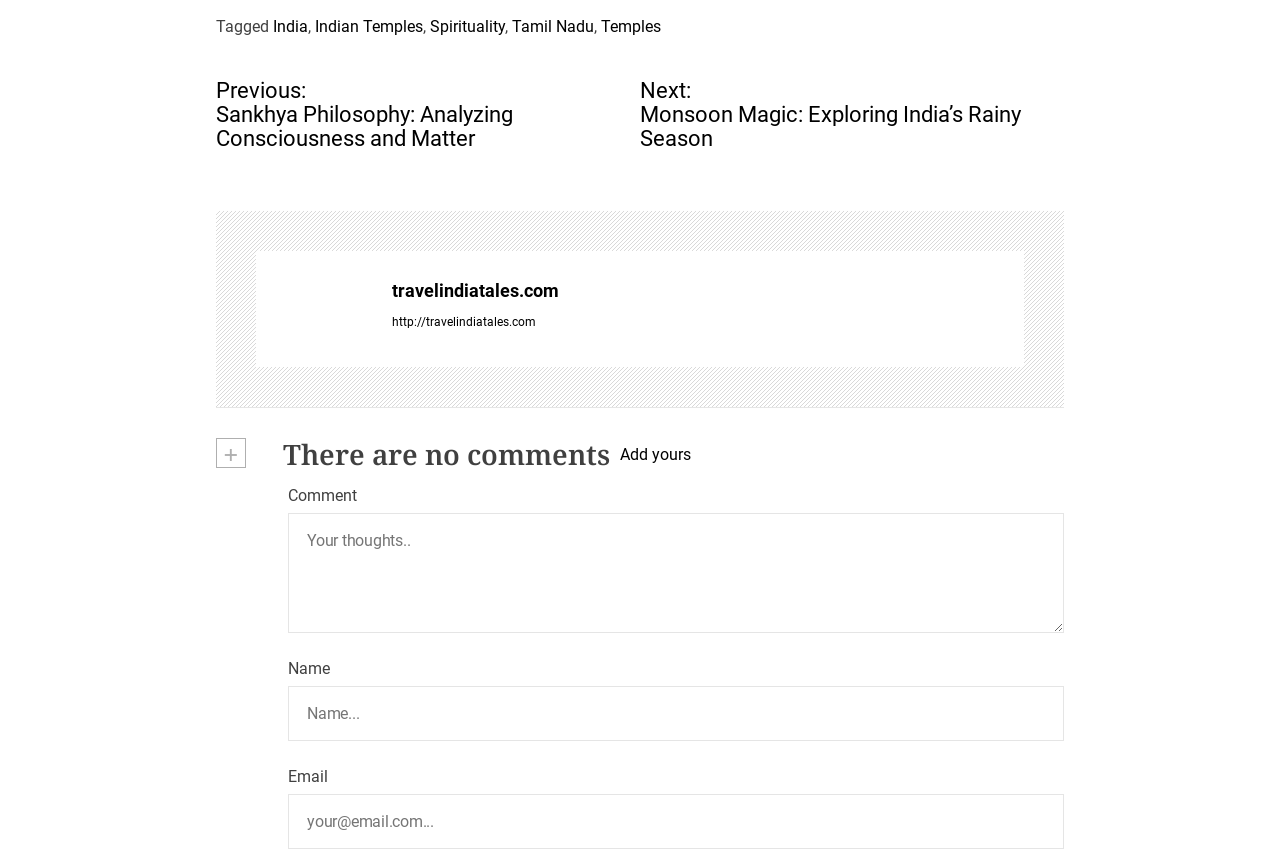Respond to the following question using a concise word or phrase: 
What is the purpose of the textbox at the bottom?

To add a comment